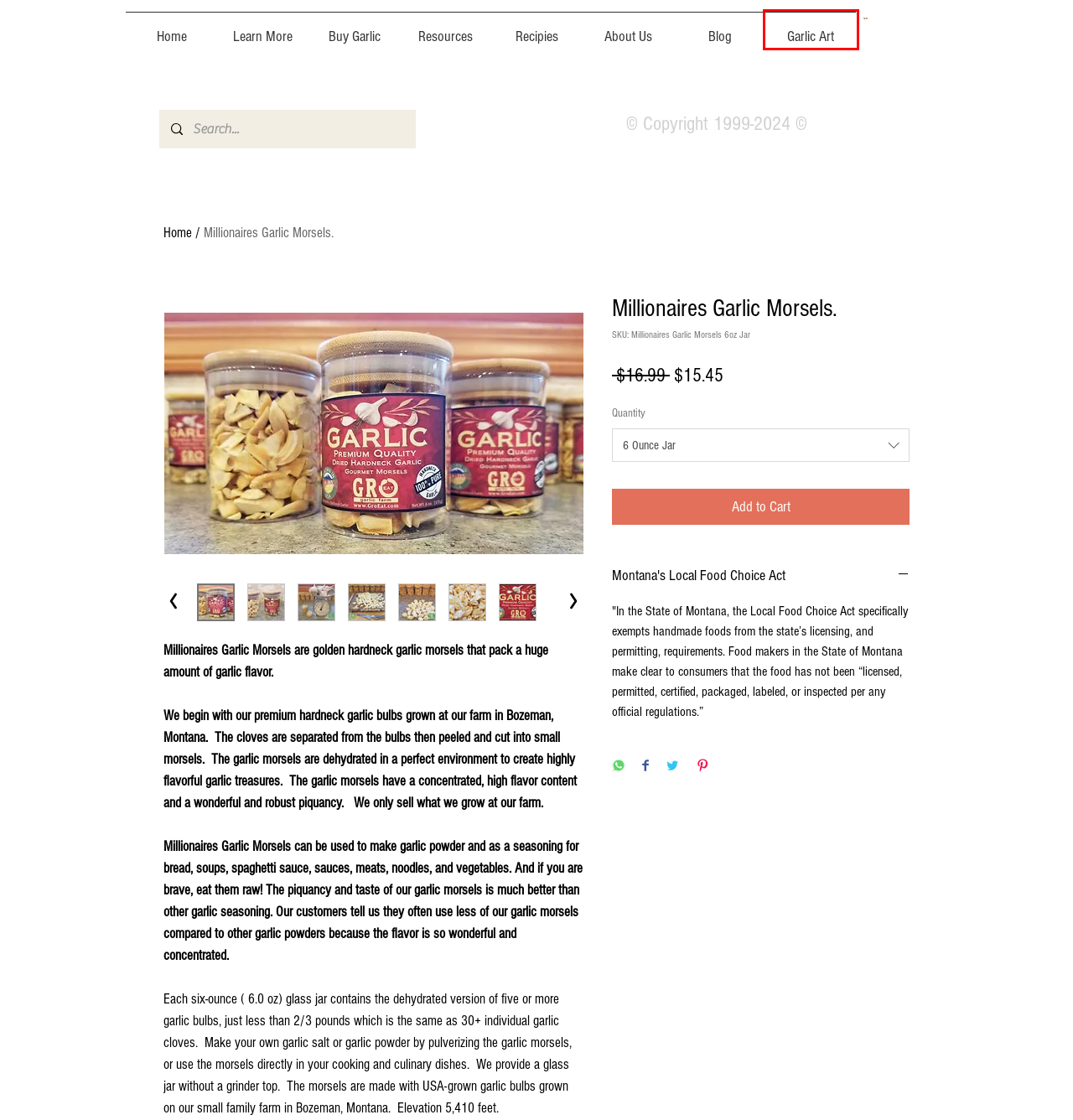Look at the screenshot of the webpage and find the element within the red bounding box. Choose the webpage description that best fits the new webpage that will appear after clicking the element. Here are the candidates:
A. Garlic Art | Bozeman MT | GroEat
B. GARLIC | GroEat Garlic Farm | United States
C. Garlic Resources | Bozeman MT | GroEat
D. Recipies | GroEat
E. About our Farm | Garlic | GroEat Garlic Farm | United States
F. Blog | GroEat Garlic Farm | United States
G. SHOPPING CART | GroEat
H. Buy Garlic | GroEat Garlic Farm | United States

A